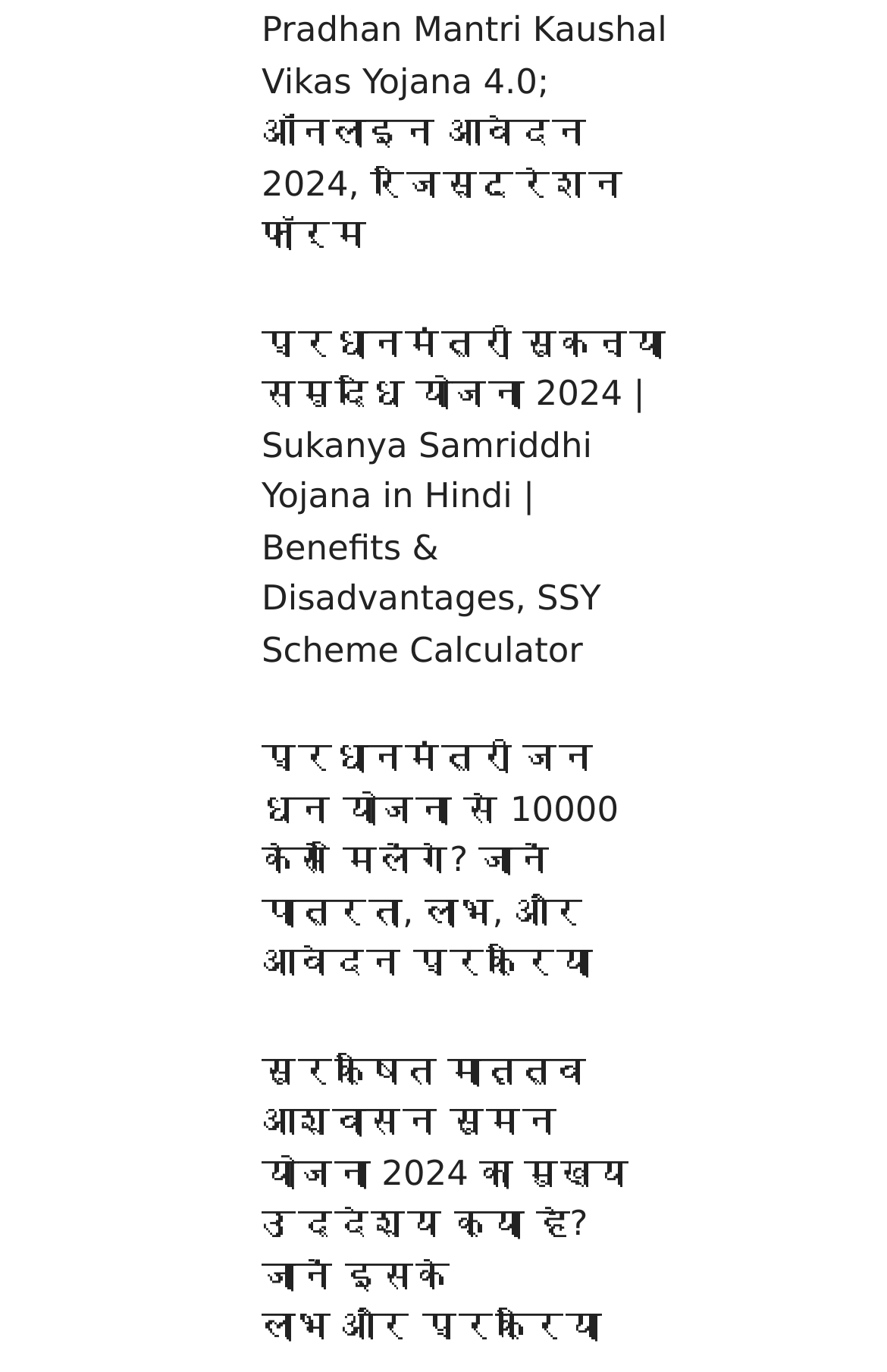Please mark the clickable region by giving the bounding box coordinates needed to complete this instruction: "Read about सुरक्षित मातृत्व आश्वासन सुमन योजना".

[0.038, 0.861, 0.244, 0.894]